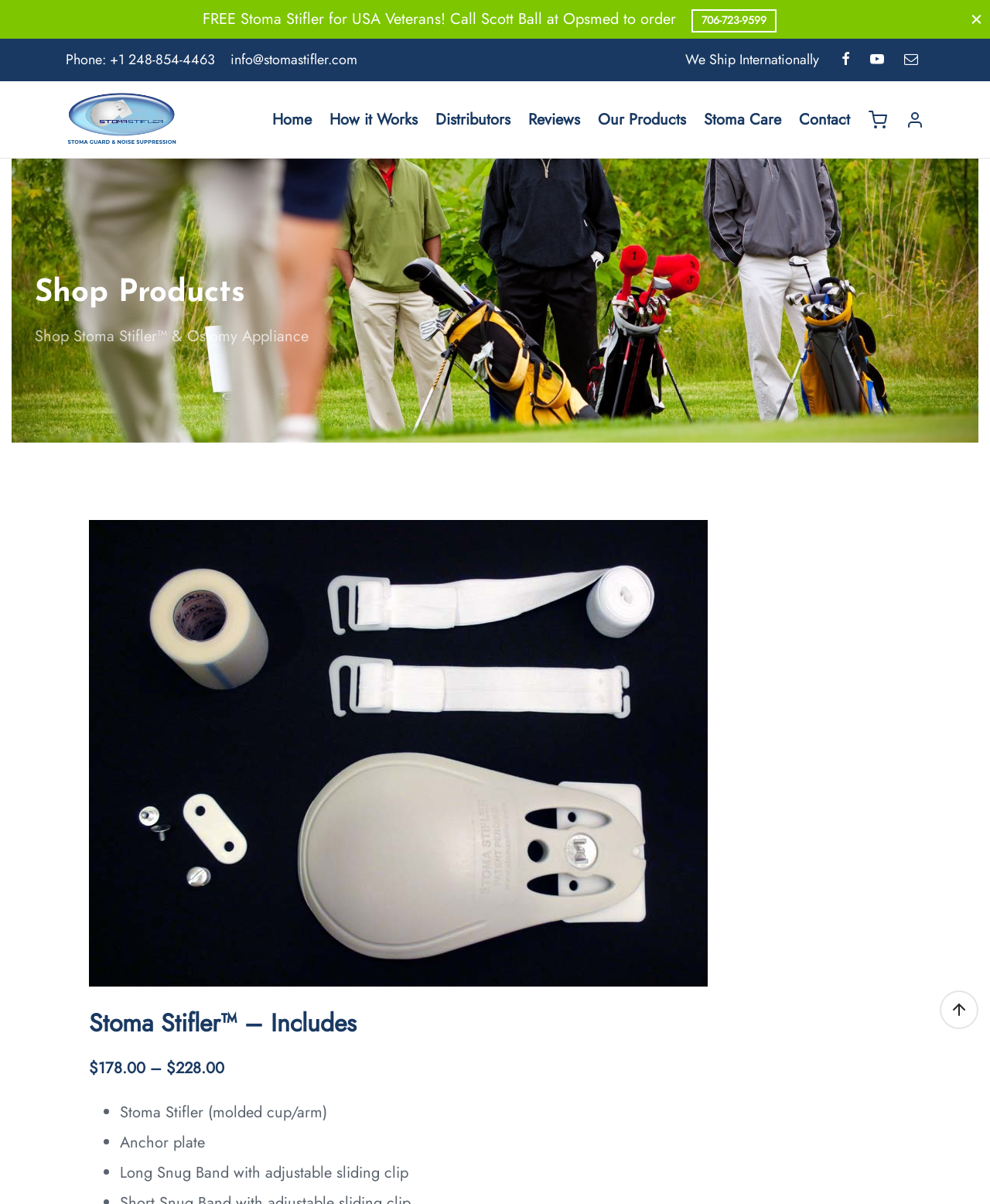Determine the coordinates of the bounding box for the clickable area needed to execute this instruction: "Learn about Stoma Stifler".

[0.066, 0.067, 0.18, 0.132]